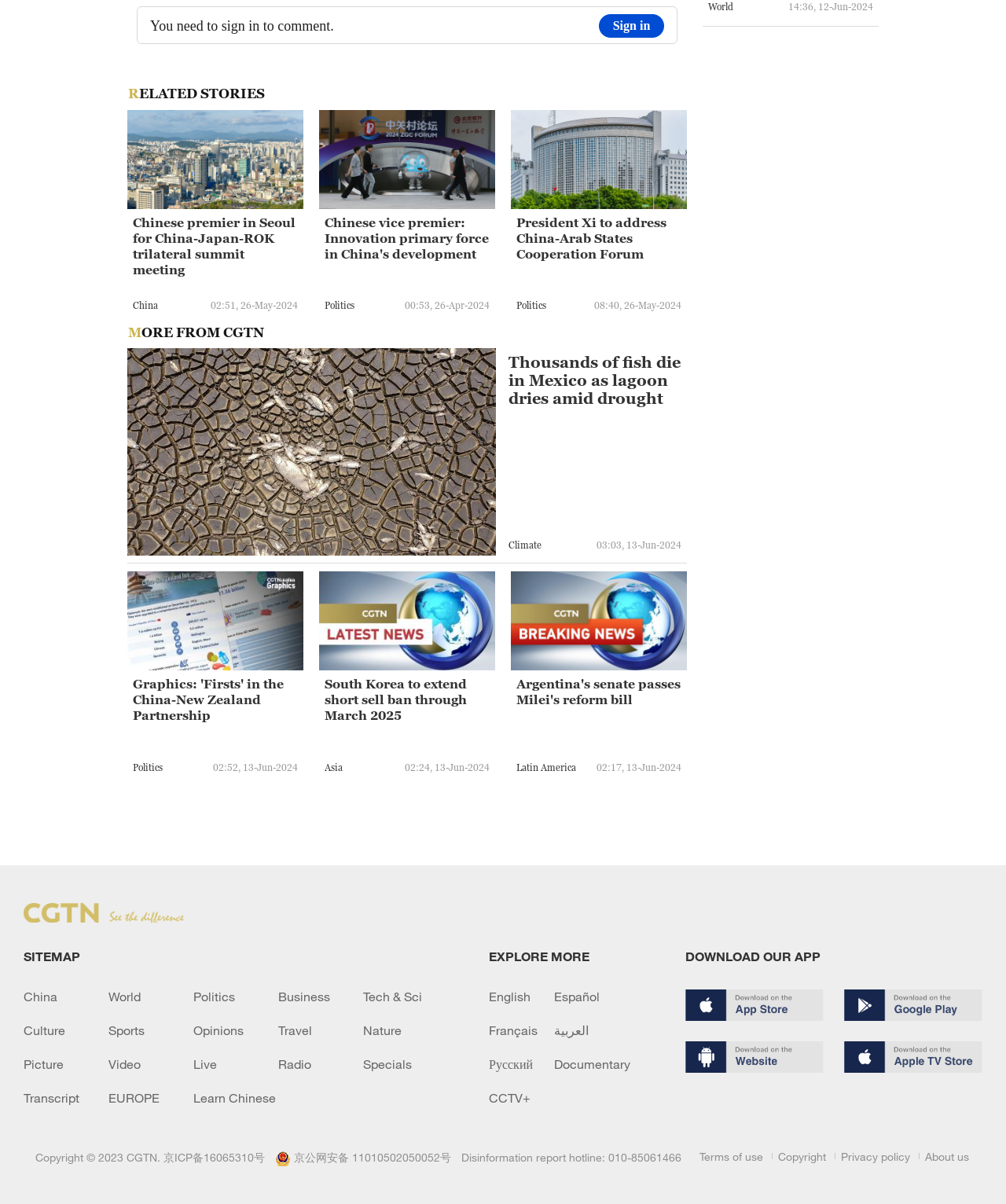Locate the bounding box of the UI element described by: "China" in the given webpage screenshot.

[0.023, 0.822, 0.108, 0.834]